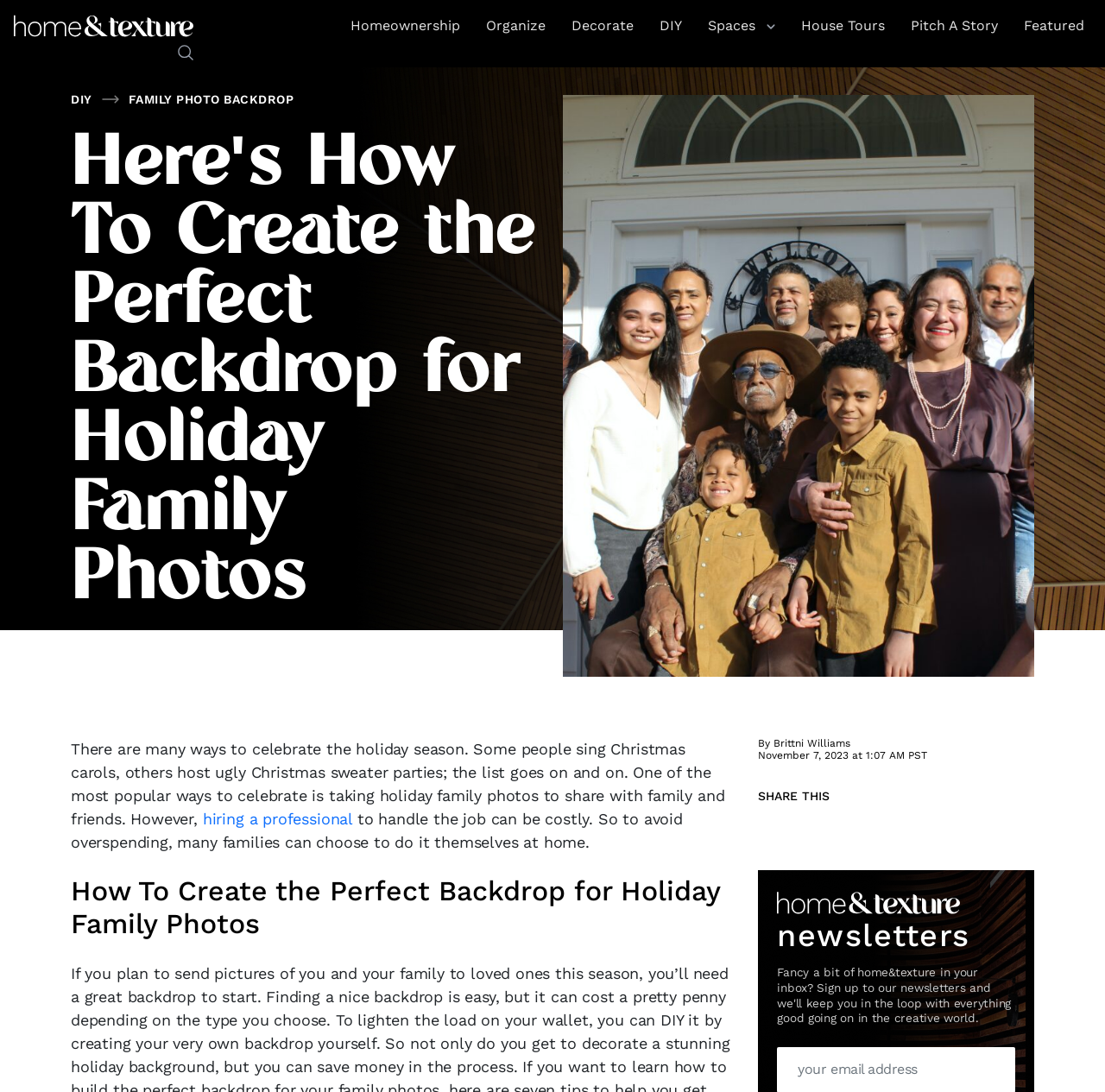Specify the bounding box coordinates of the area to click in order to follow the given instruction: "Read the article by Brittni Williams."

[0.7, 0.675, 0.77, 0.686]